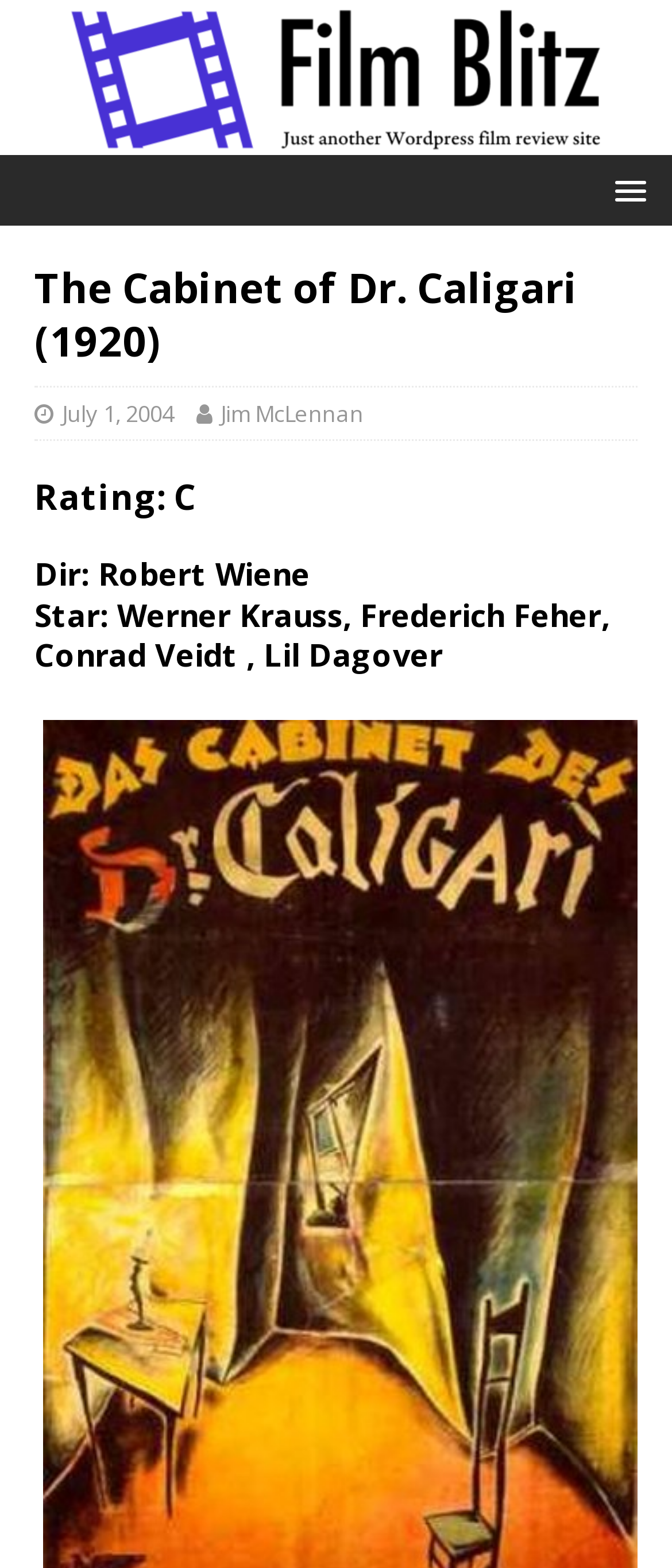Please answer the following question using a single word or phrase: 
Who is the director of the film?

Robert Wiene